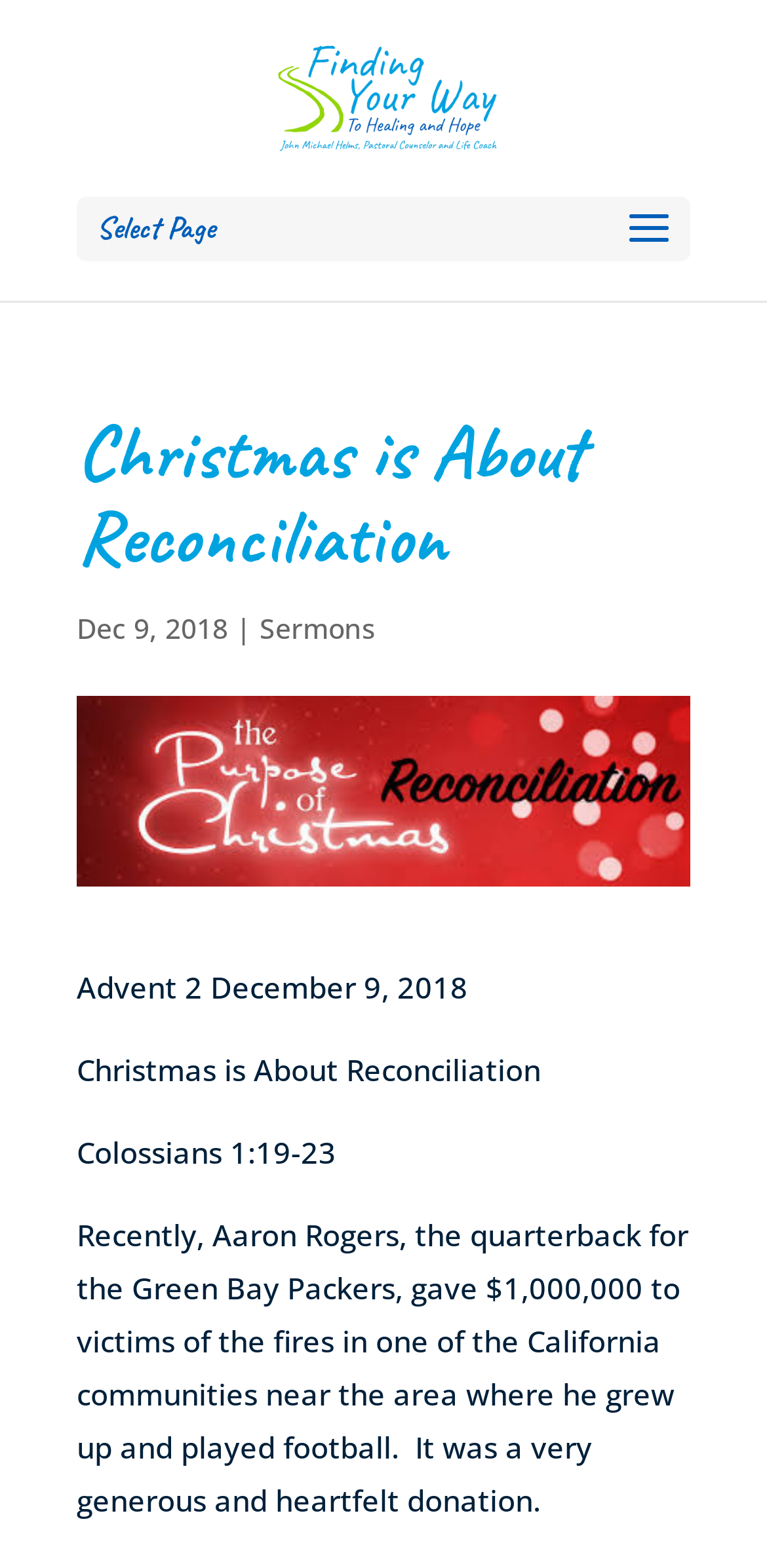What is the date of the sermon?
Based on the screenshot, give a detailed explanation to answer the question.

I found the date of the sermon by looking at the text element with the content 'Dec 9, 2018' which is located below the main heading 'Christmas is About Reconciliation'.